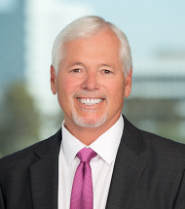Explain the image in a detailed and descriptive way.

This image features Gregory L. Dillion, a prominent figure associated with Newmeyer Dillion, a business and real estate law firm. In the portrait, he is seen with a warm smile, wearing a professional black suit and a white shirt, complemented by a vibrant pink tie. The background suggests a modern office setting, hinting at the firm's professional ambiance. This image is part of the firm’s celebration of its 35th anniversary and the launch of its new brand, symbolizing its commitment to providing top-tier legal services and maintaining strong client relationships.